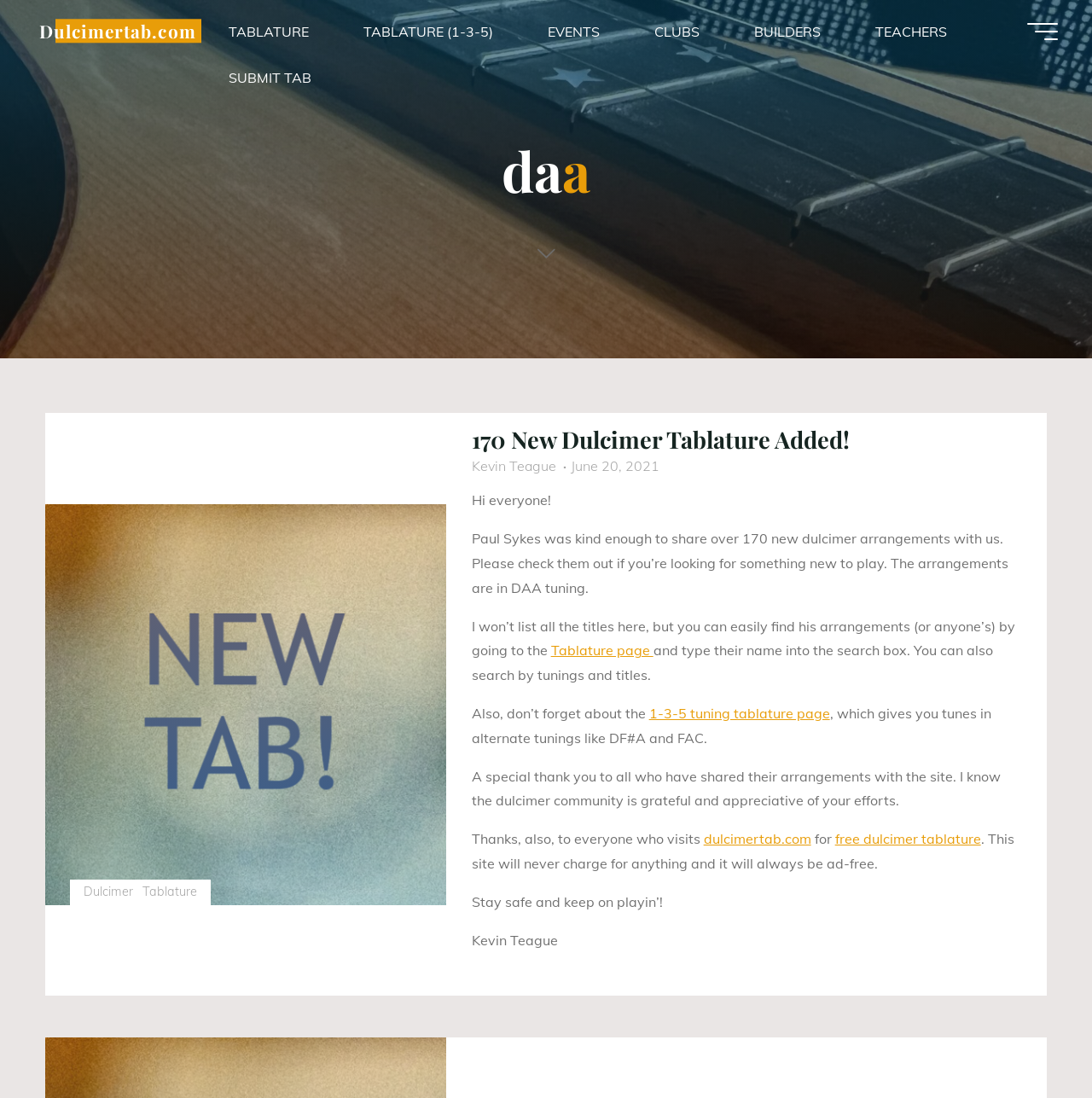Use a single word or phrase to answer the question:
What is the main menu button located at?

top right